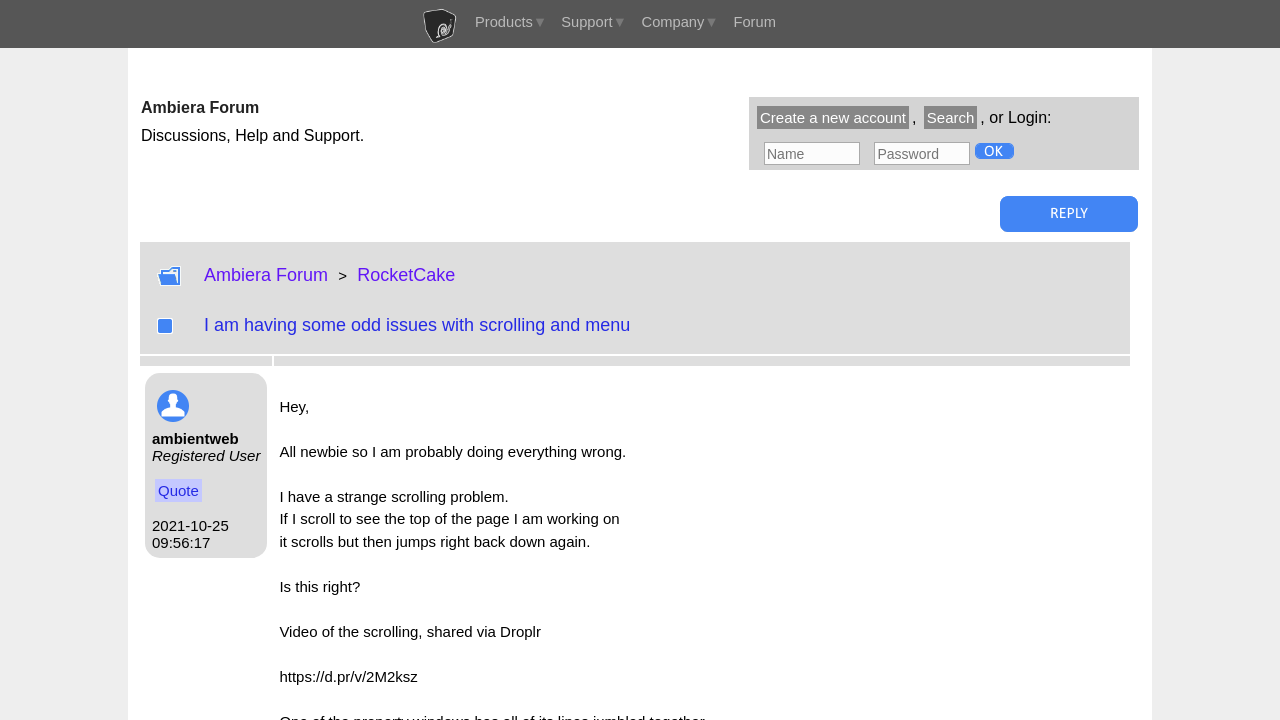Pinpoint the bounding box coordinates of the clickable area needed to execute the instruction: "Click the 'Create a new account' link". The coordinates should be specified as four float numbers between 0 and 1, i.e., [left, top, right, bottom].

[0.591, 0.147, 0.71, 0.179]